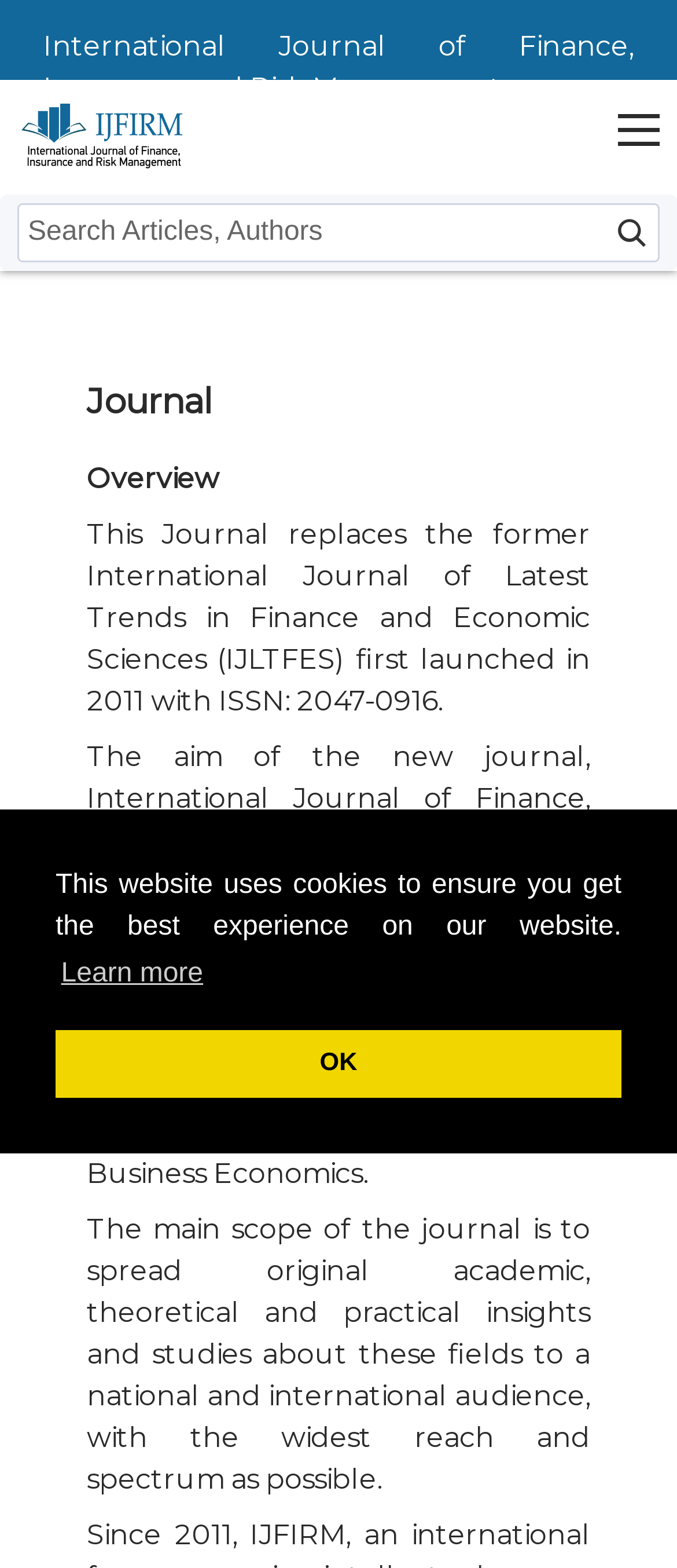Please identify the bounding box coordinates of the element's region that should be clicked to execute the following instruction: "view issues". The bounding box coordinates must be four float numbers between 0 and 1, i.e., [left, top, right, bottom].

[0.0, 0.224, 1.0, 0.274]